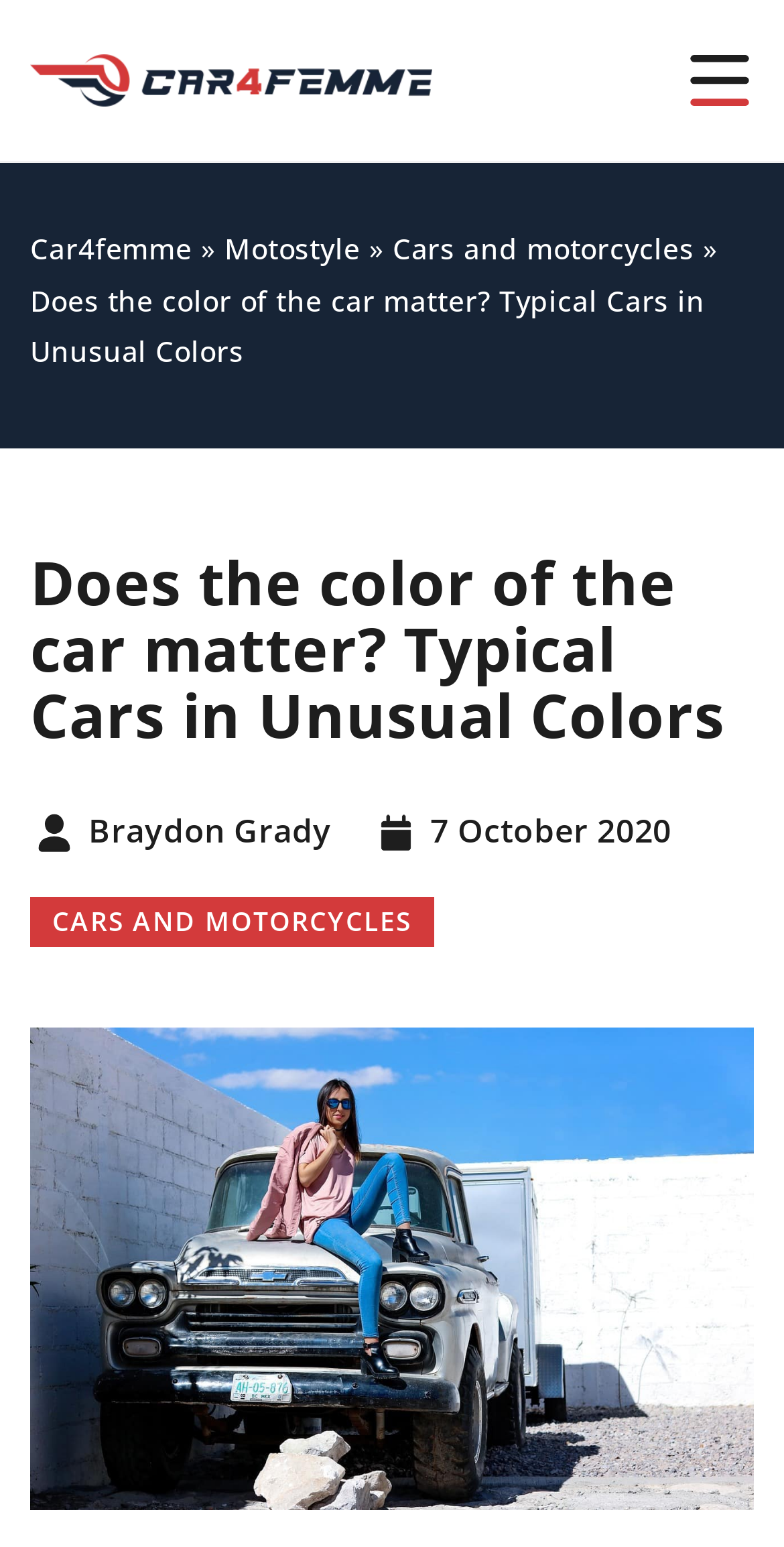What is the category of the article?
Could you please answer the question thoroughly and with as much detail as possible?

I found the category by looking at the link element below the article's title, which has the text 'CARS AND MOTORCYCLES'.